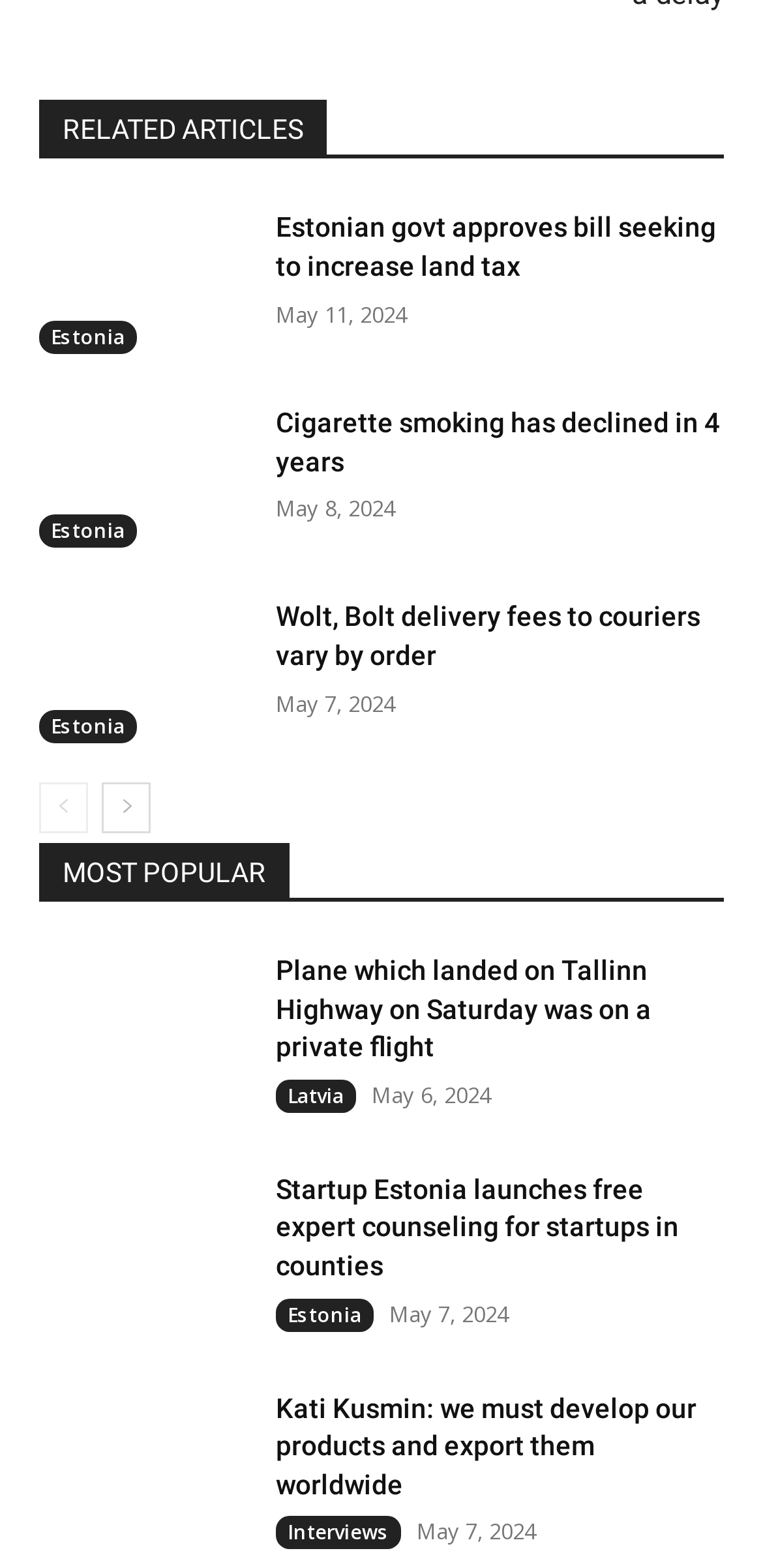Using the image as a reference, answer the following question in as much detail as possible:
What is the time period of the articles?

I looked at the timestamps of the articles and found that they are all dated between May 6 and May 11, 2024.